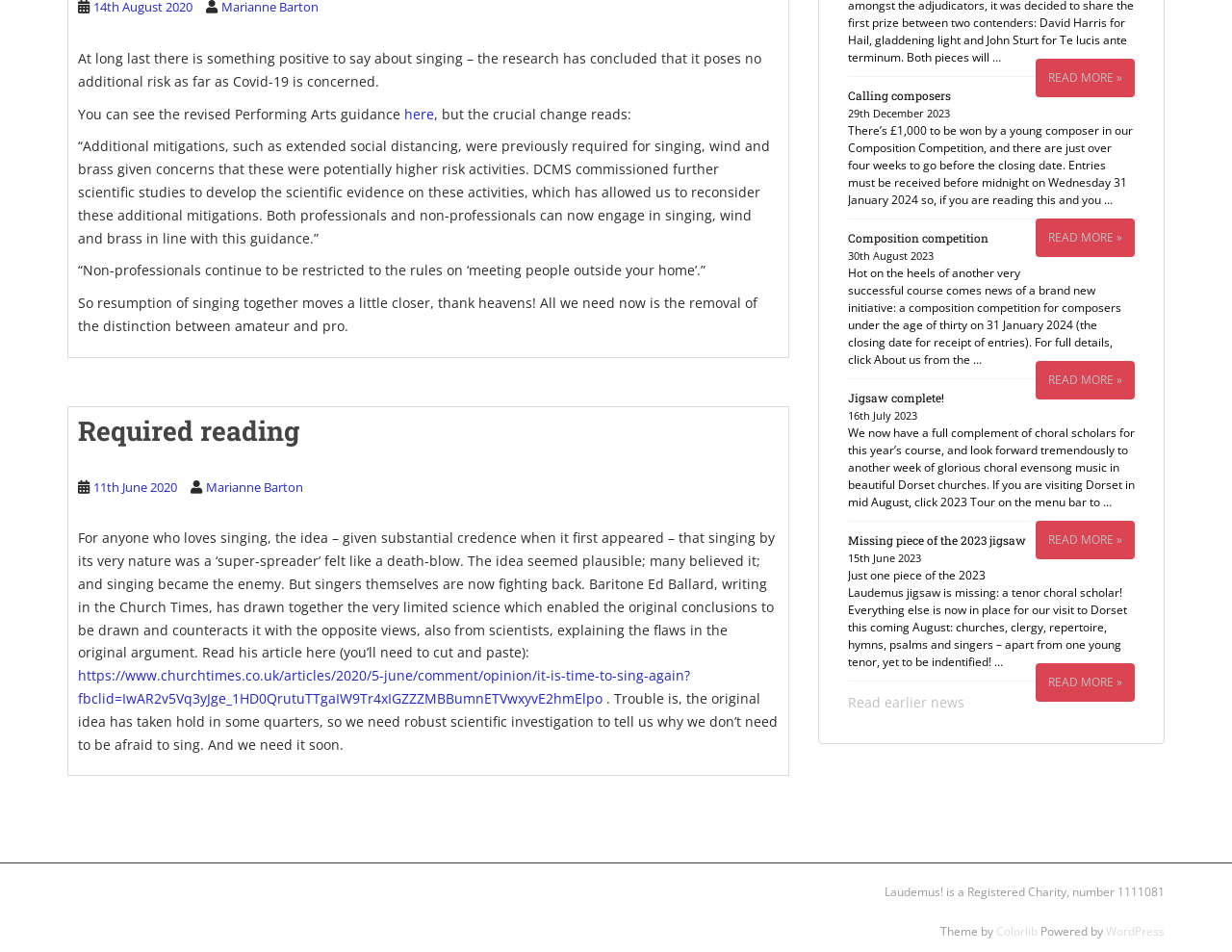Identify the bounding box coordinates for the UI element described as: "Read More »".

[0.841, 0.23, 0.921, 0.27]